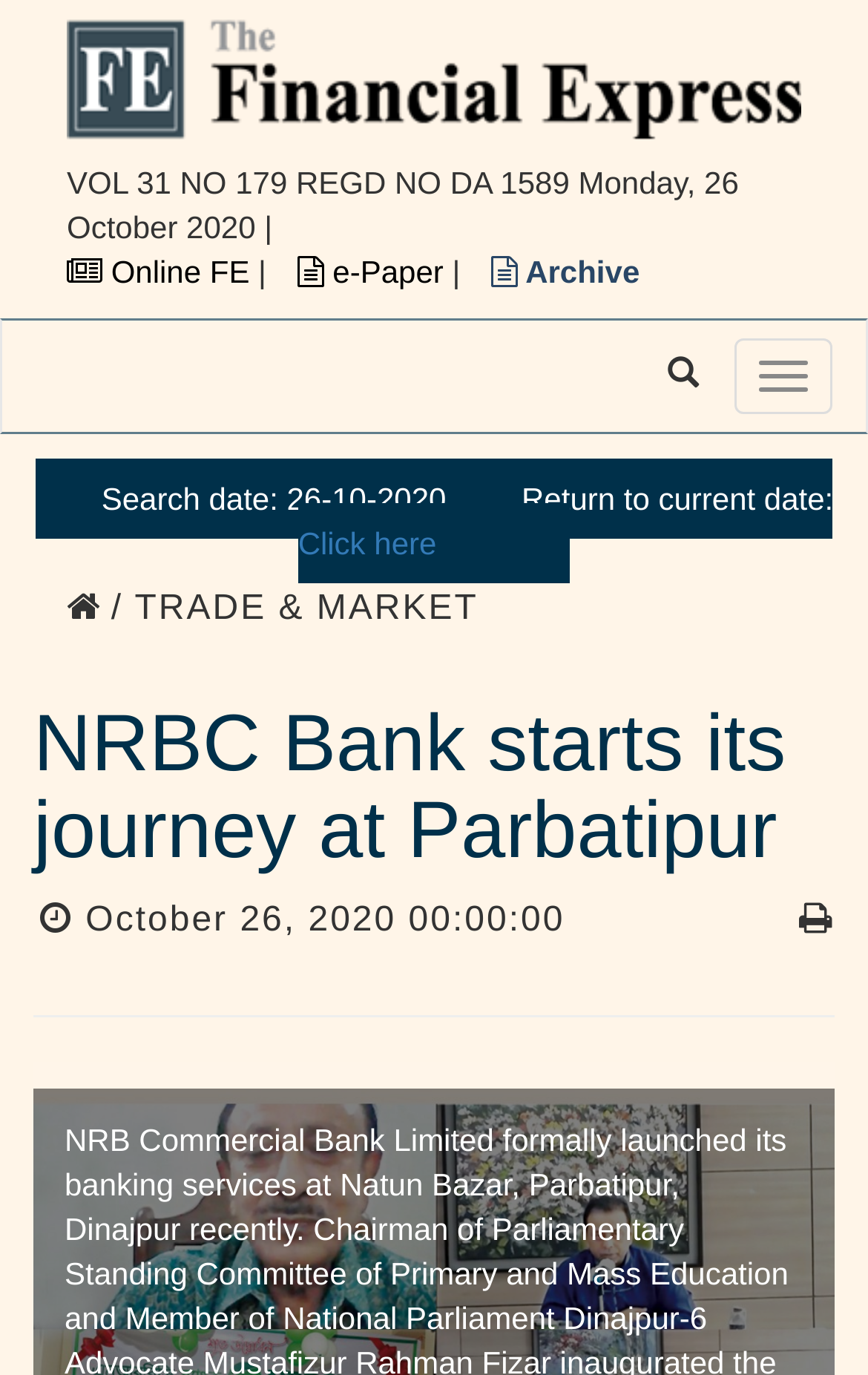How many links are there in the top navigation bar?
Please provide a comprehensive and detailed answer to the question.

I counted the links in the top navigation bar, which are 'Online FE', 'e-Paper', 'Archive', and the logo link, so there are 4 links in total.